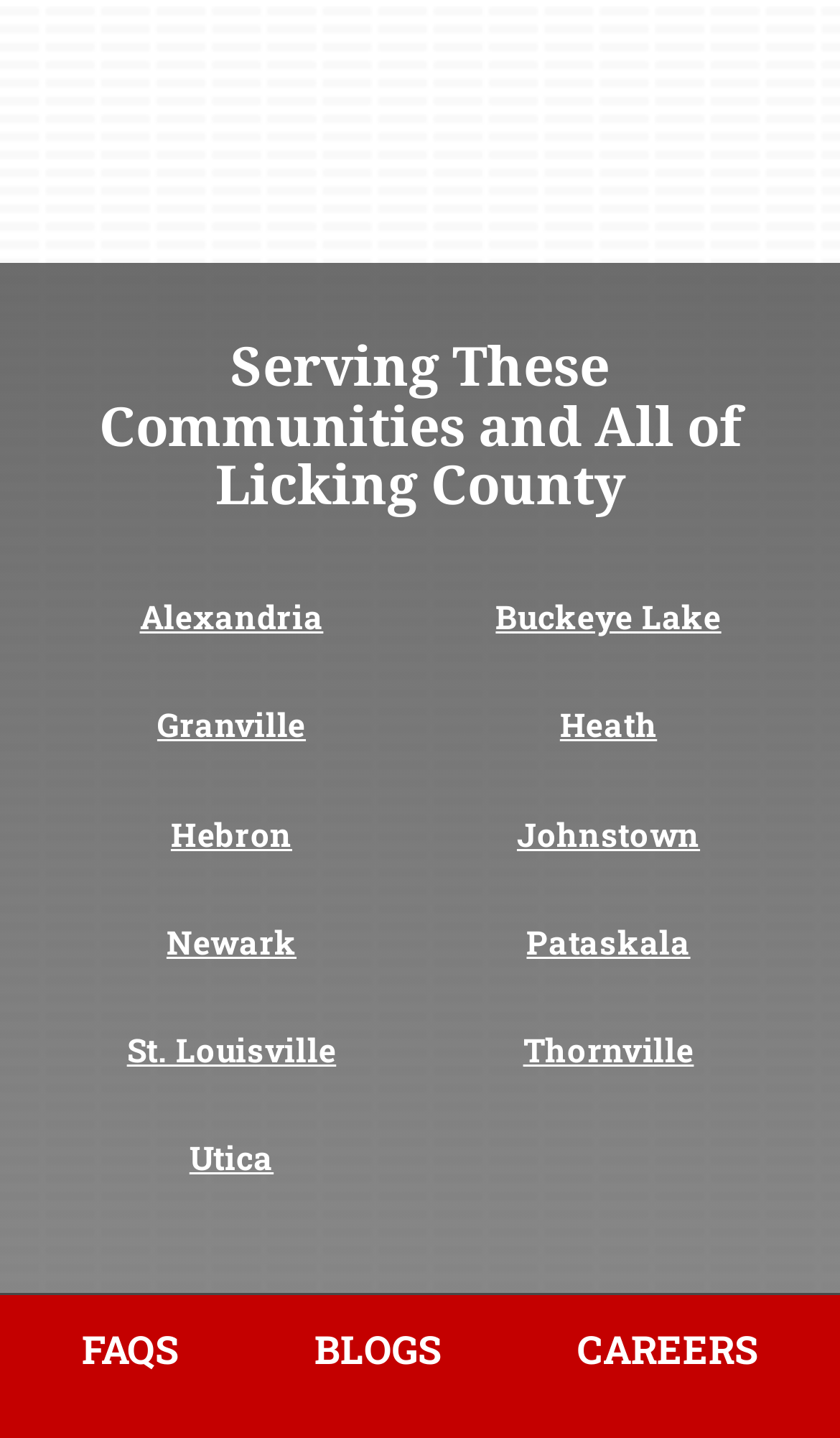Find the bounding box coordinates of the clickable area that will achieve the following instruction: "Explore careers".

[0.623, 0.901, 0.967, 0.978]